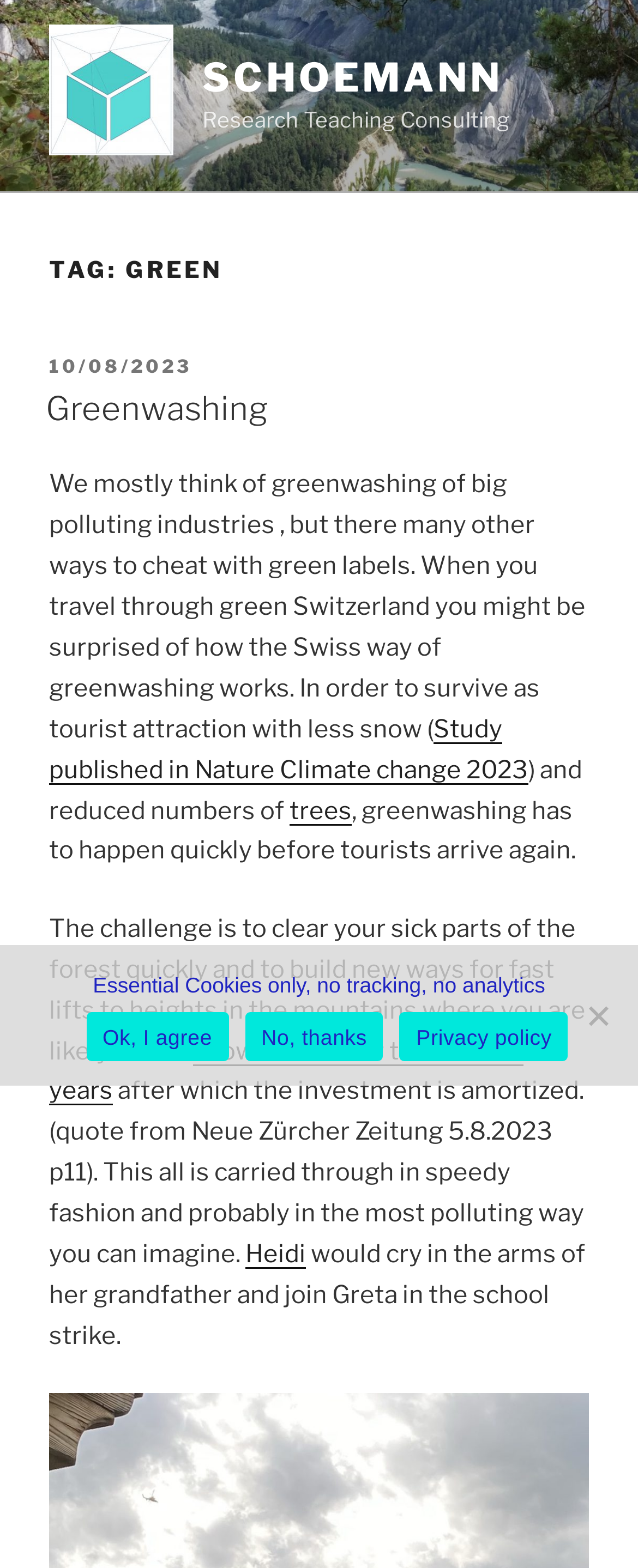What is the date of the study published in Nature Climate Change?
Answer the question based on the image using a single word or a brief phrase.

2023